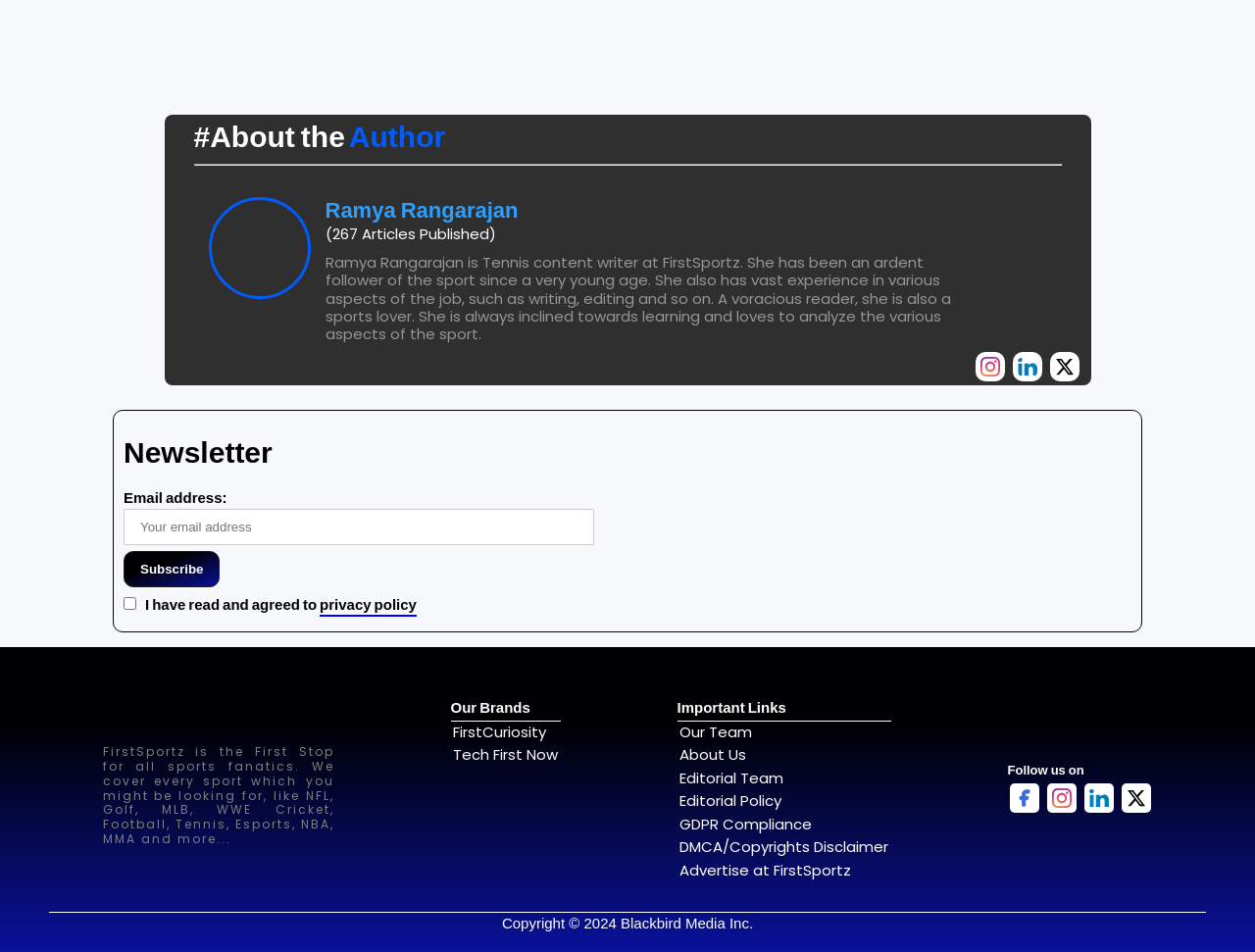Provide a brief response to the question below using one word or phrase:
What is the author's name?

Ramya Rangarajan